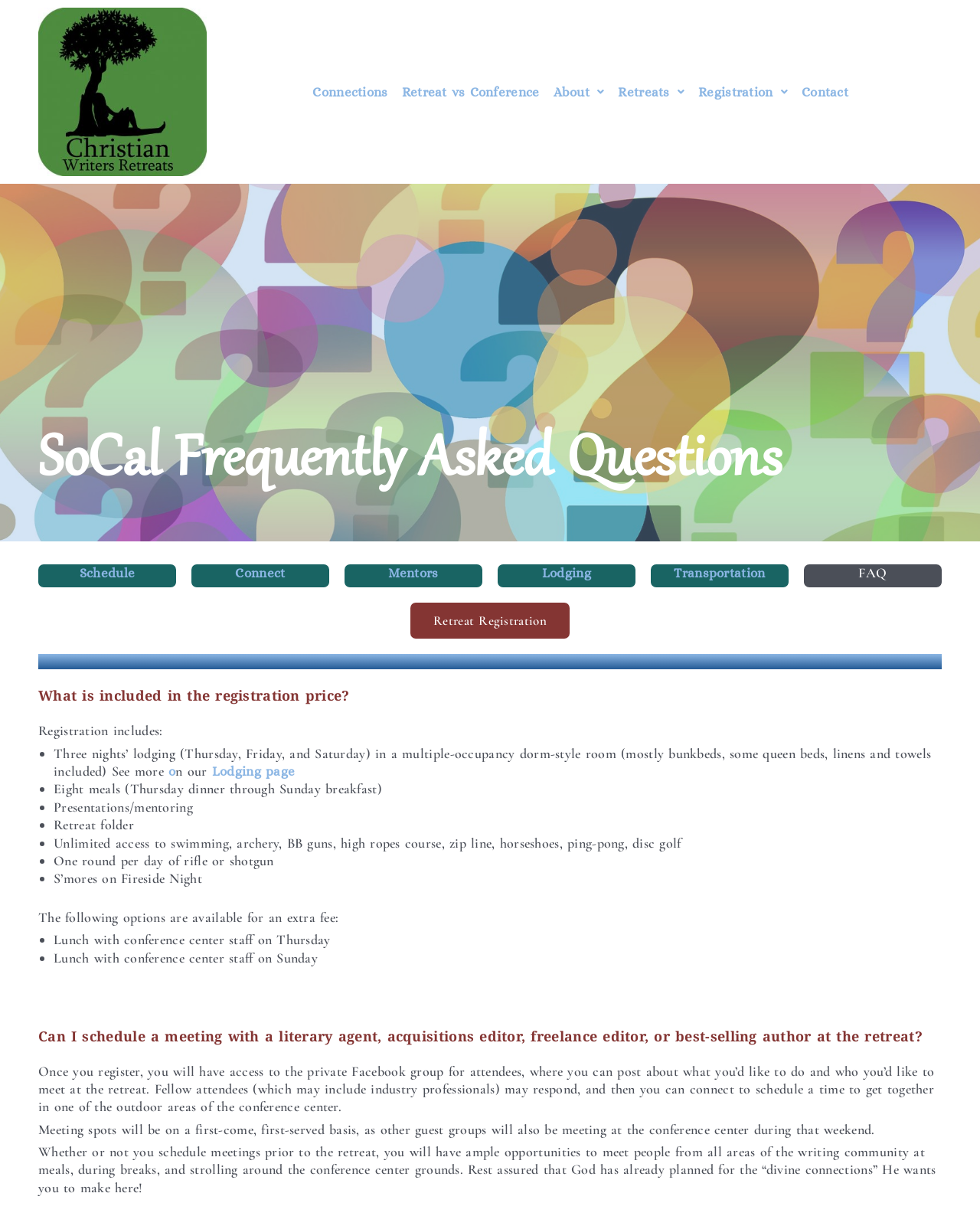Give a one-word or one-phrase response to the question:
Can I schedule a meeting with a literary agent at the retreat?

Yes, through Facebook group